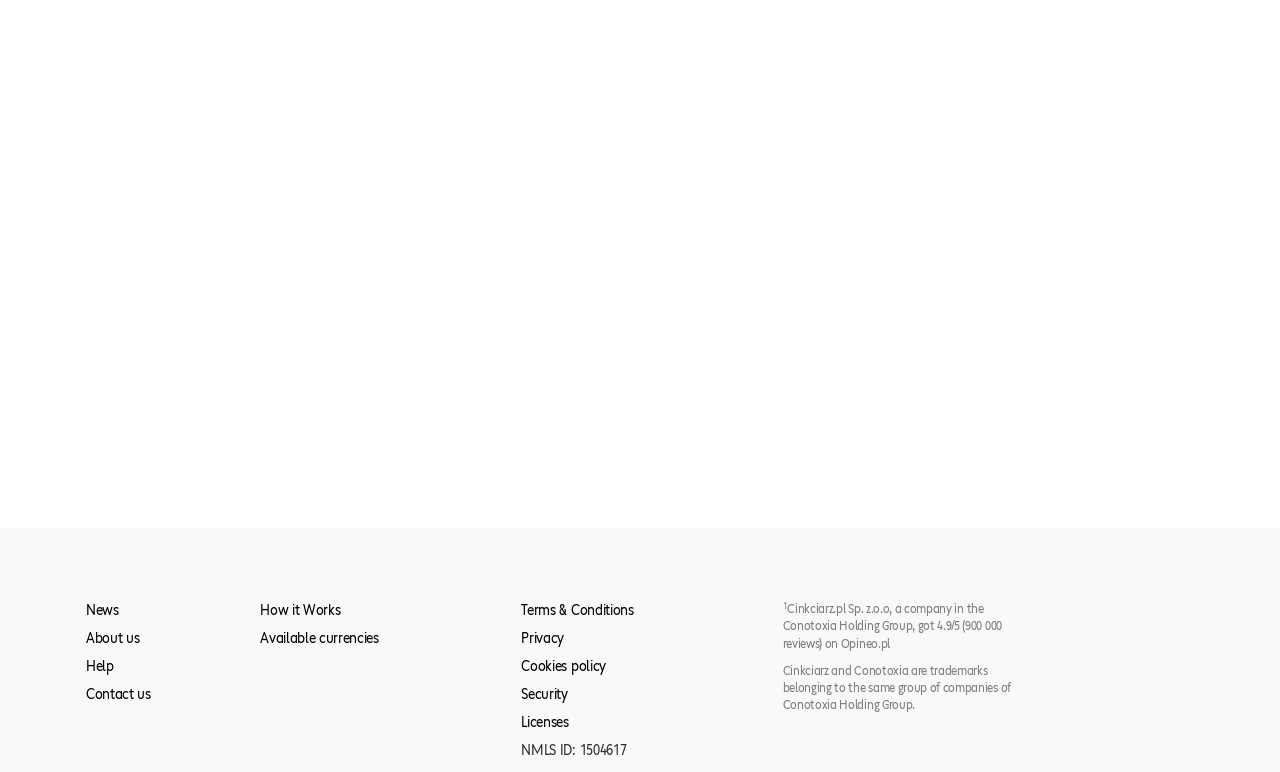Determine the bounding box coordinates of the clickable element to complete this instruction: "Click on the 'Contact us' link". Provide the coordinates in the format of four float numbers between 0 and 1, [left, top, right, bottom].

[0.067, 0.888, 0.118, 0.91]